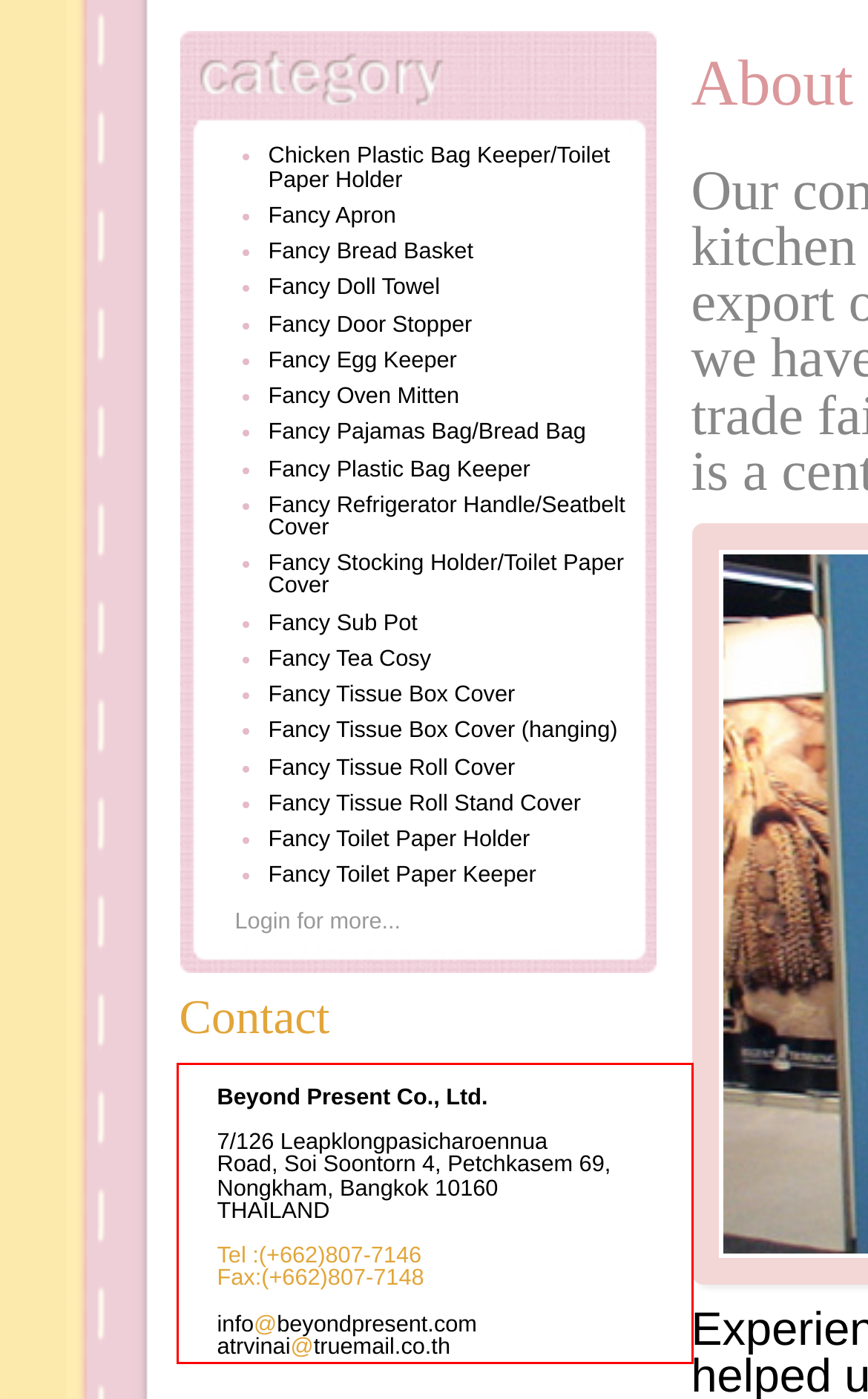Examine the screenshot of the webpage, locate the red bounding box, and perform OCR to extract the text contained within it.

Beyond Present Co., Ltd. 7/126 Leapklongpasicharoennua Road, Soi Soontorn 4, Petchkasem 69, Nongkham, Bangkok 10160 THAILAND Tel :(+662)807-7146 Fax:(+662)807-7148 info@beyondpresent.com atrvinai@truemail.co.th